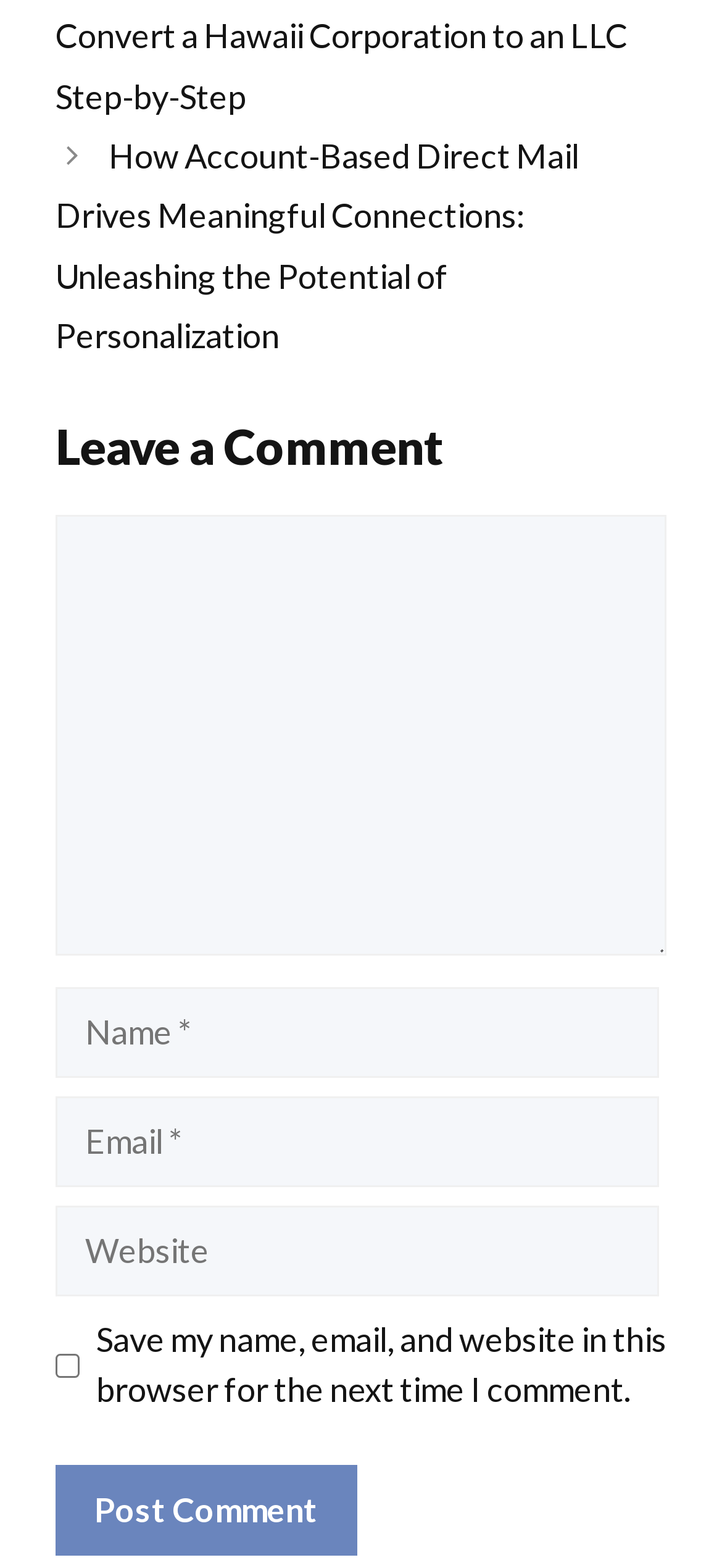What is the function of the checkbox?
Provide a detailed answer to the question, using the image to inform your response.

The checkbox is labeled as 'Save my name, email, and website in this browser for the next time I comment', which indicates that it allows users to save their comment information for future use. The 'checked: false' attribute suggests that this option is not selected by default.